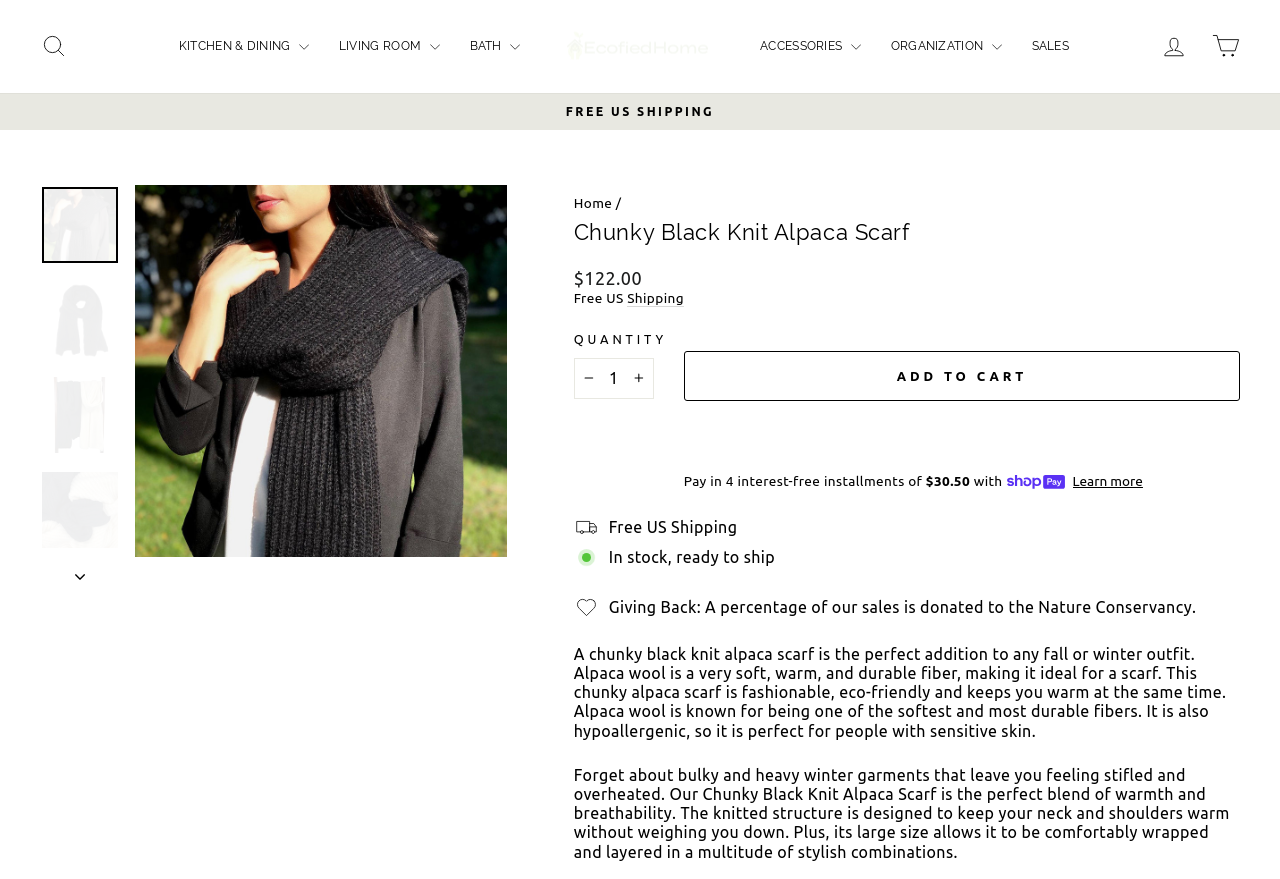Find the bounding box coordinates of the clickable region needed to perform the following instruction: "Search for products". The coordinates should be provided as four float numbers between 0 and 1, i.e., [left, top, right, bottom].

[0.022, 0.028, 0.062, 0.077]